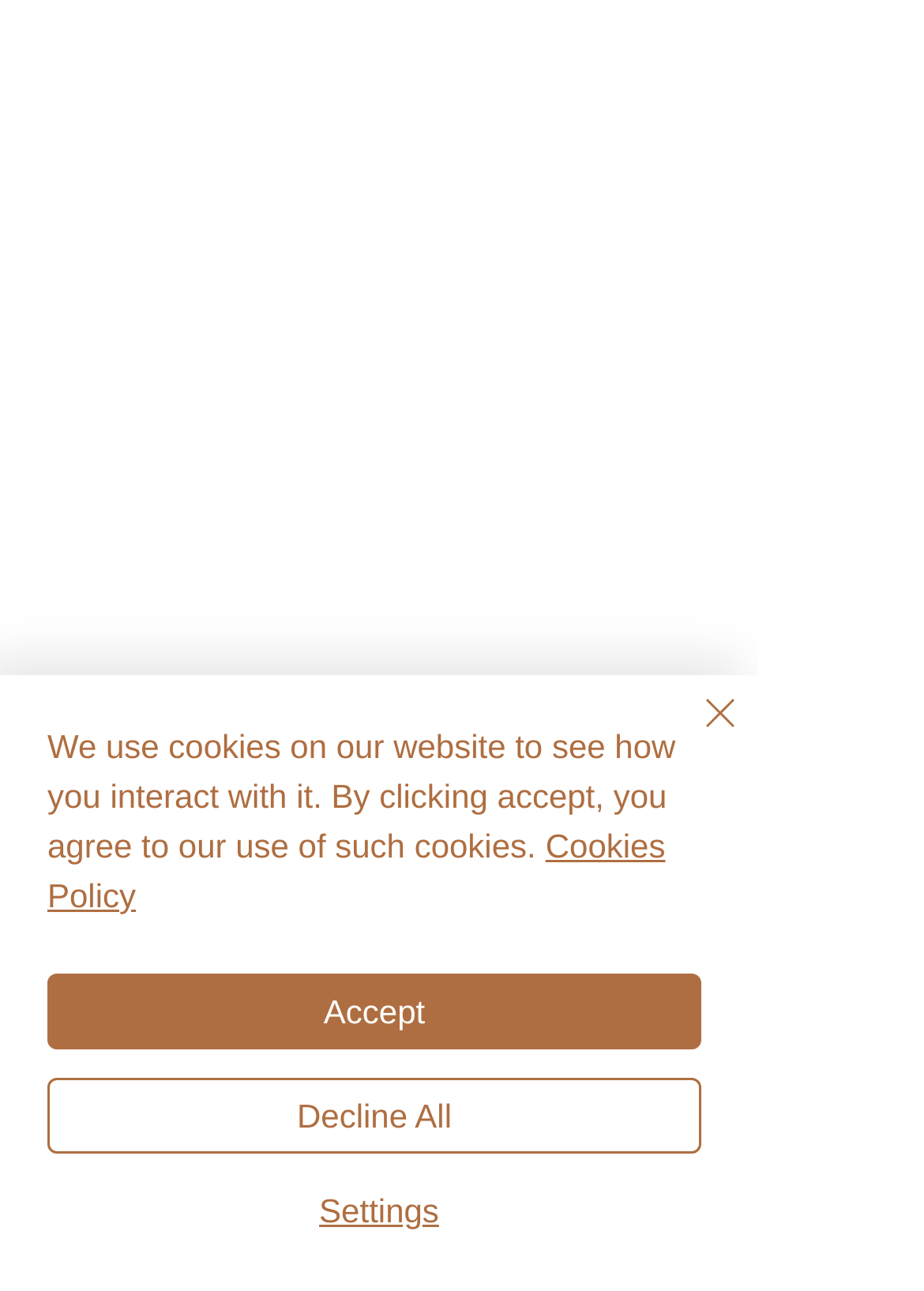Based on the image, please respond to the question with as much detail as possible:
What is the vertical position of the 'Settings' button relative to the 'Accept' button?

By comparing the y1 and y2 coordinates of the 'Accept' and 'Settings' buttons, we can determine that the 'Settings' button is positioned below the 'Accept' button on the webpage.